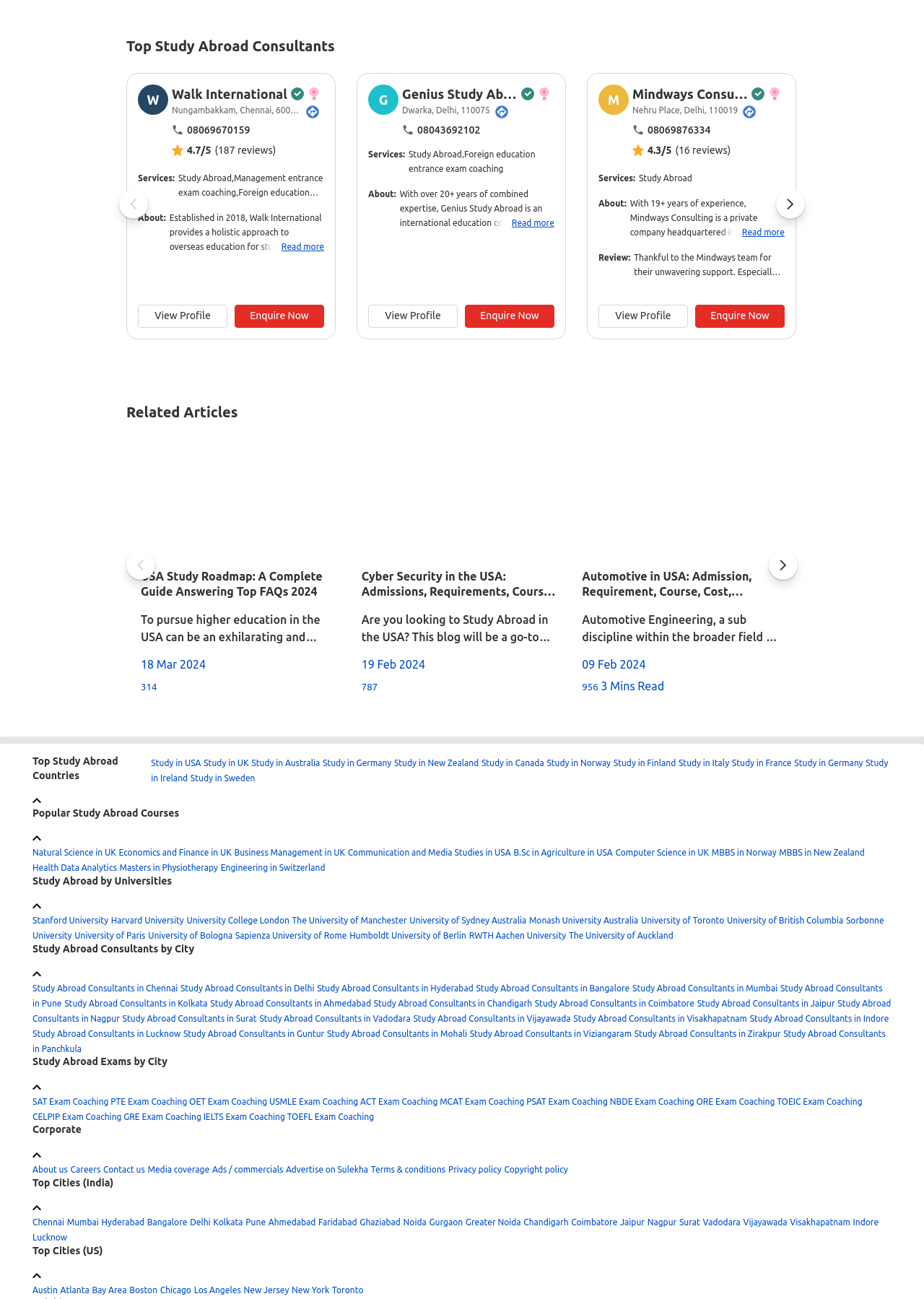What is the address of Mindways Consulting?
Use the screenshot to answer the question with a single word or phrase.

Nehru Place, Delhi, 110019